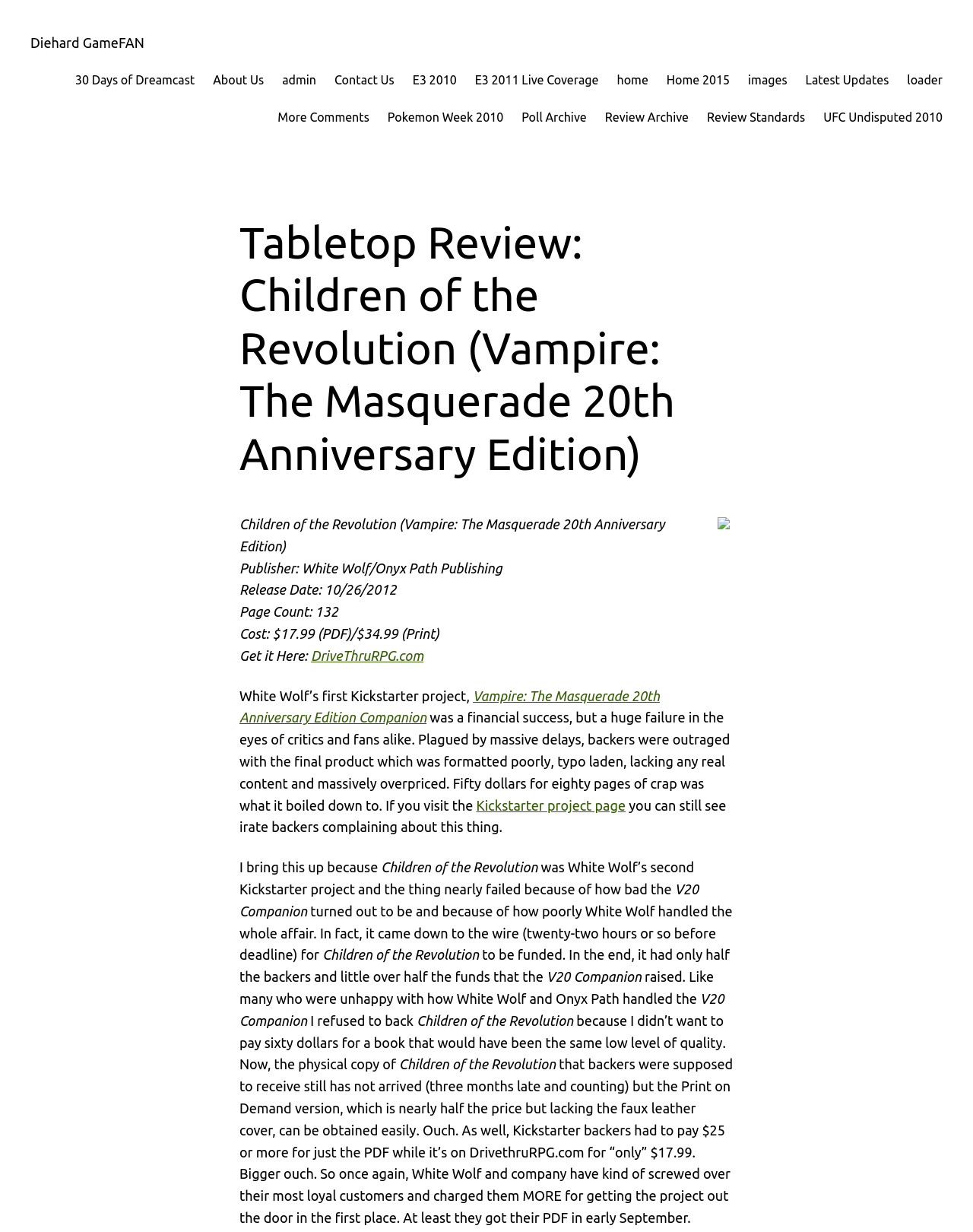Answer the question using only a single word or phrase: 
What is the name of the tabletop game being reviewed?

Children of the Revolution